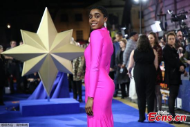Produce a meticulous caption for the image.

At a glamorous event, a stylish individual poses confidently against a striking backdrop featuring a large golden star. Dressed in a vibrant pink gown that accentuates their figure, they stand out amidst a gathering of onlookers and fellow attendees, all engaged in the festive atmosphere. The scene captures a moment of celebration, highlighting both the fashion and the excitement of the evening, with bright lights illuminating the setting and adding to the overall allure of the occasion.